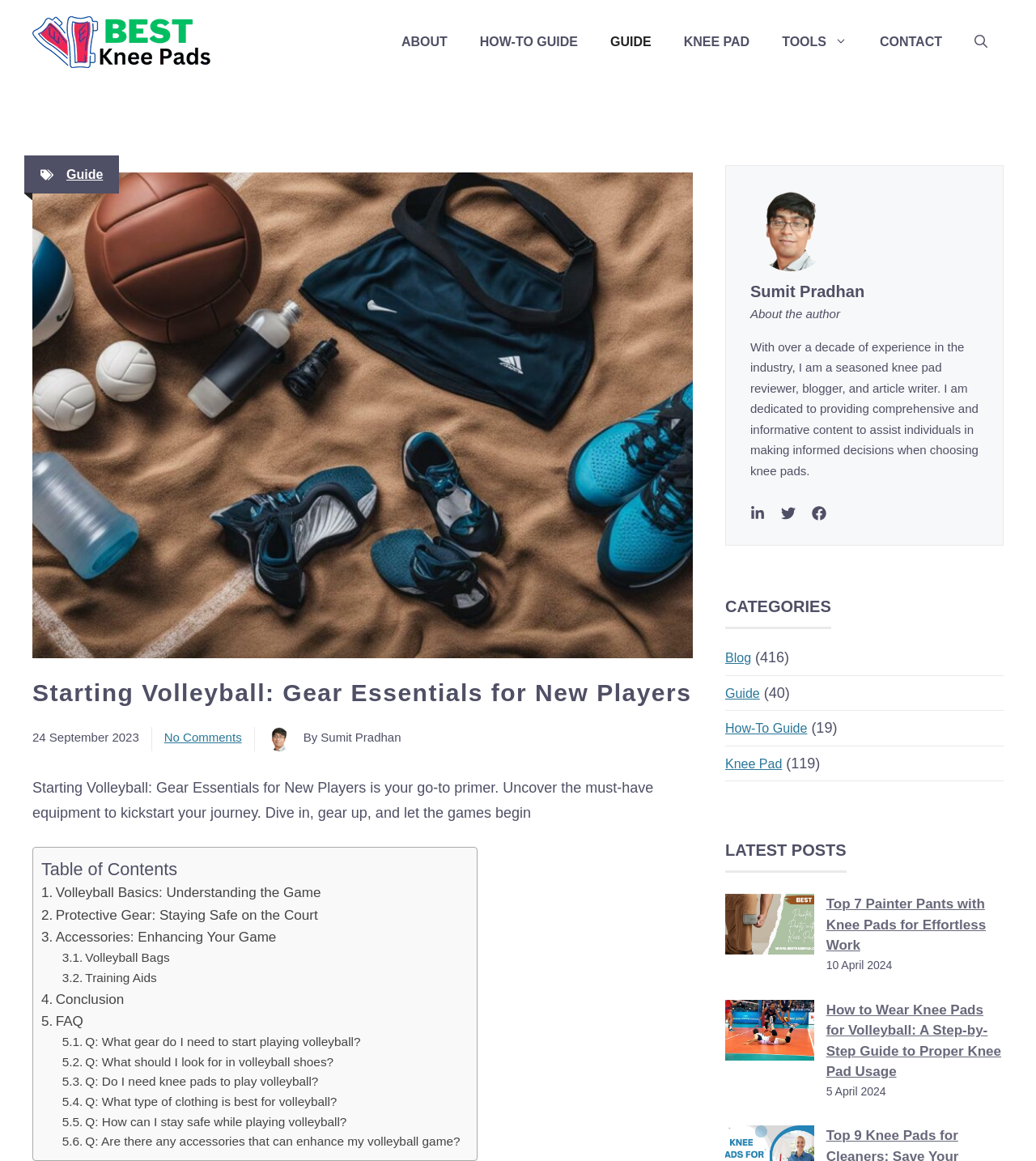Find the bounding box coordinates of the element you need to click on to perform this action: 'View the 'Top 7 Painter Pants with Knee Pads for Effortless Work' article'. The coordinates should be represented by four float values between 0 and 1, in the format [left, top, right, bottom].

[0.797, 0.77, 0.969, 0.823]